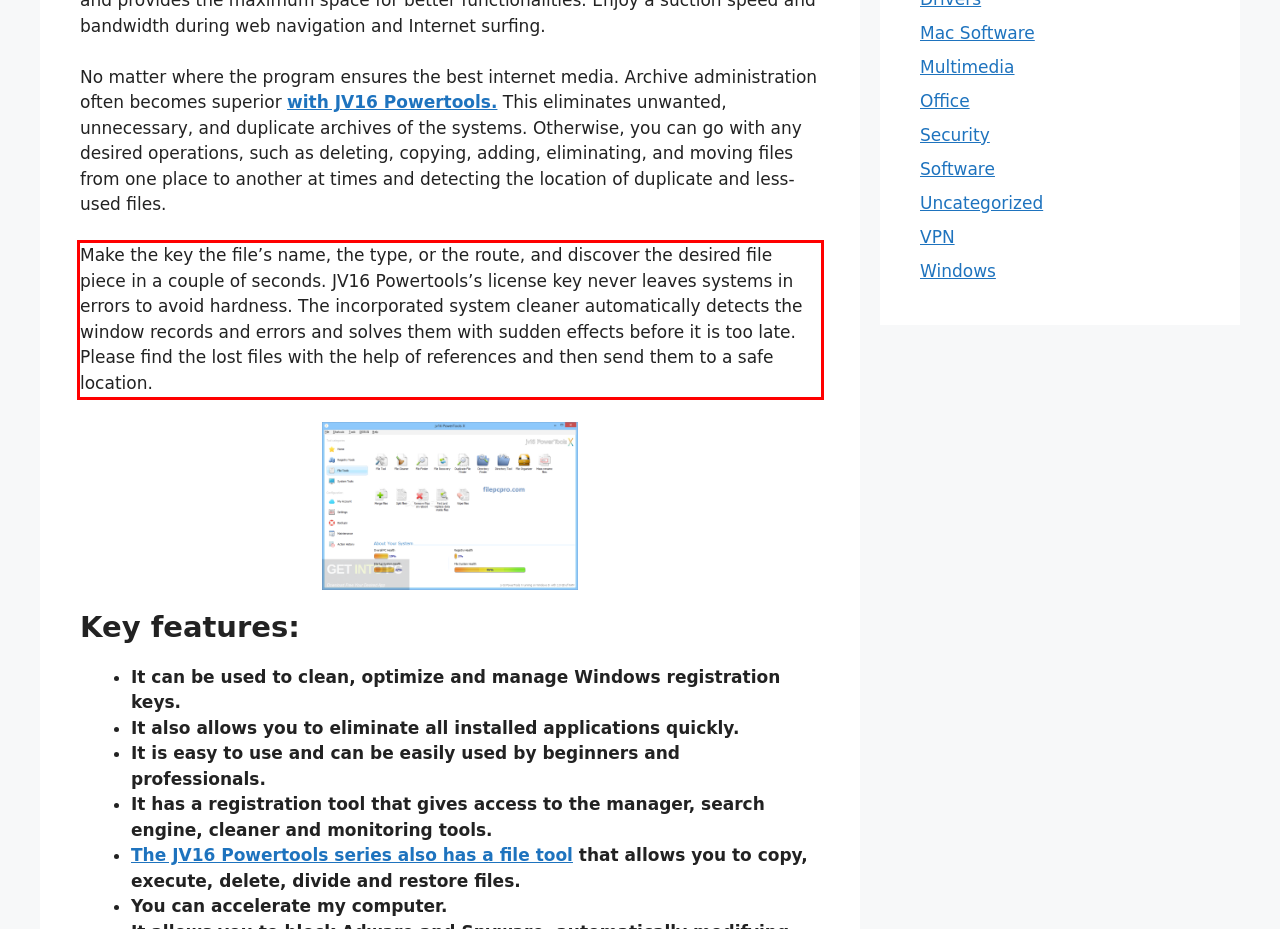Please identify and extract the text content from the UI element encased in a red bounding box on the provided webpage screenshot.

Make the key the file’s name, the type, or the route, and discover the desired file piece in a couple of seconds. JV16 Powertools’s license key never leaves systems in errors to avoid hardness. The incorporated system cleaner automatically detects the window records and errors and solves them with sudden effects before it is too late. Please find the lost files with the help of references and then send them to a safe location.